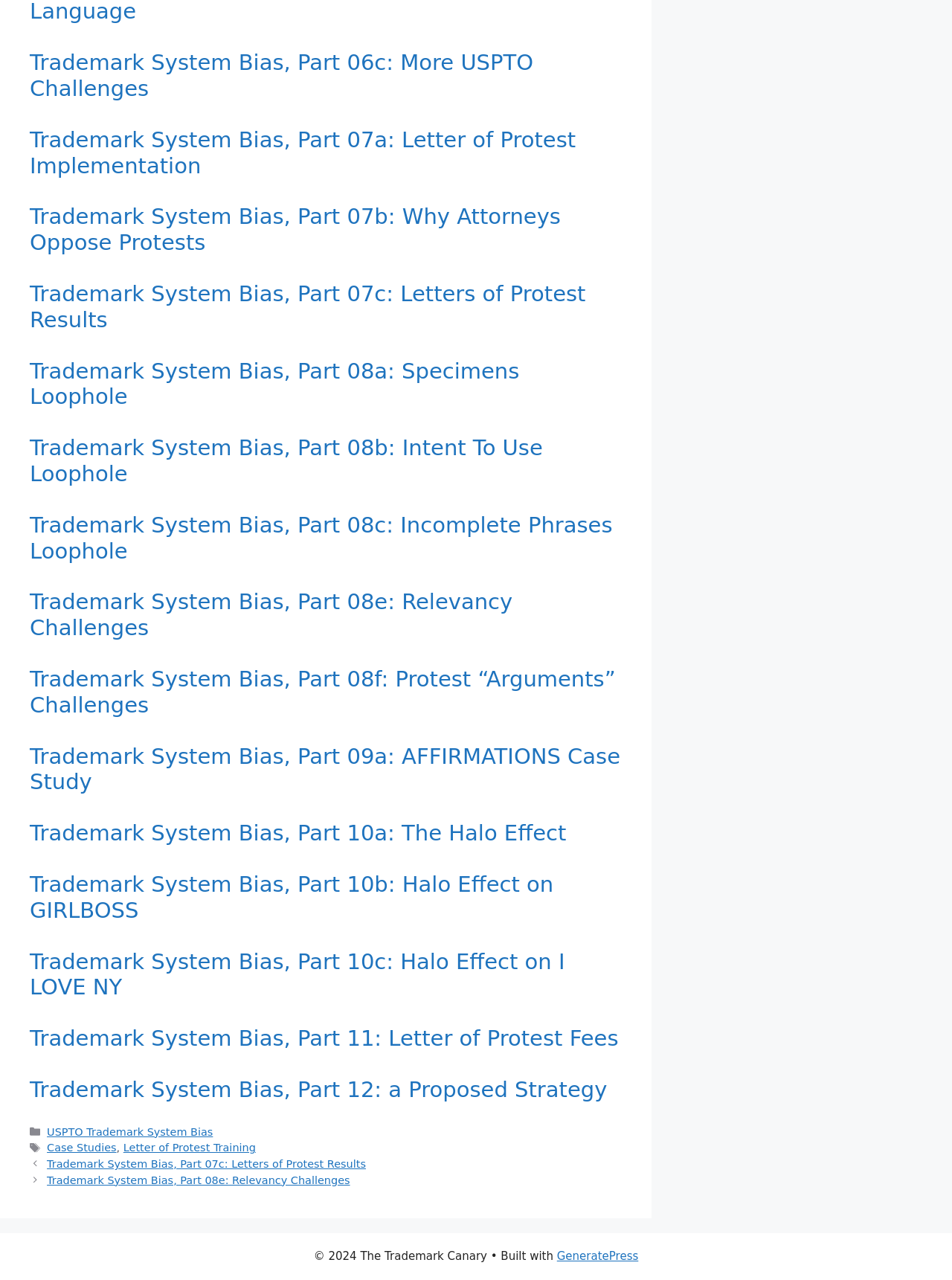Look at the image and give a detailed response to the following question: What is the website built with?

The website is built with GeneratePress, as mentioned in the footer section, where it says '• Built with GeneratePress'.